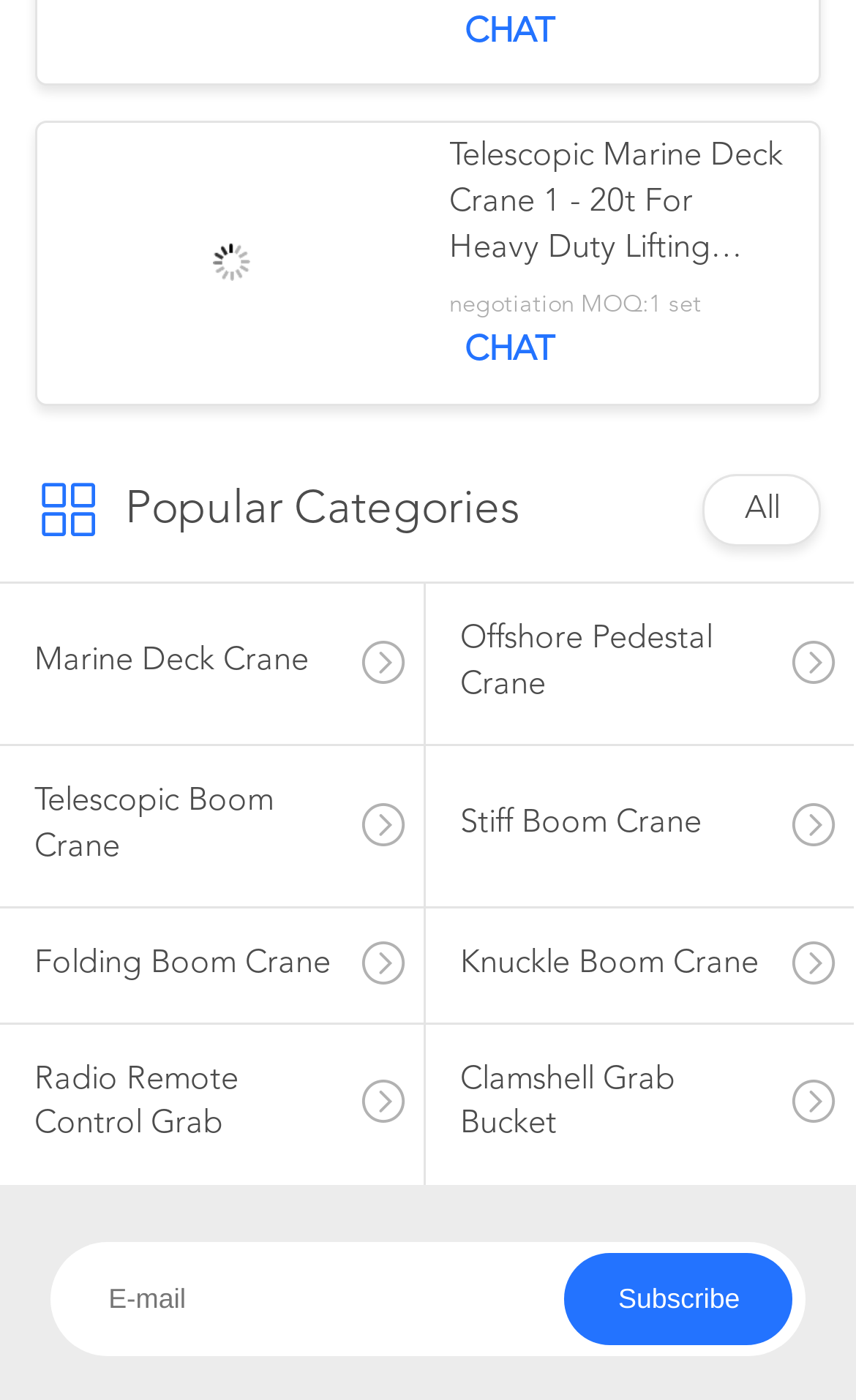Using the webpage screenshot, find the UI element described by Offshore Pedestal Crane. Provide the bounding box coordinates in the format (top-left x, top-left y, bottom-right x, bottom-right y), ensuring all values are floating point numbers between 0 and 1.

[0.497, 0.418, 0.997, 0.532]